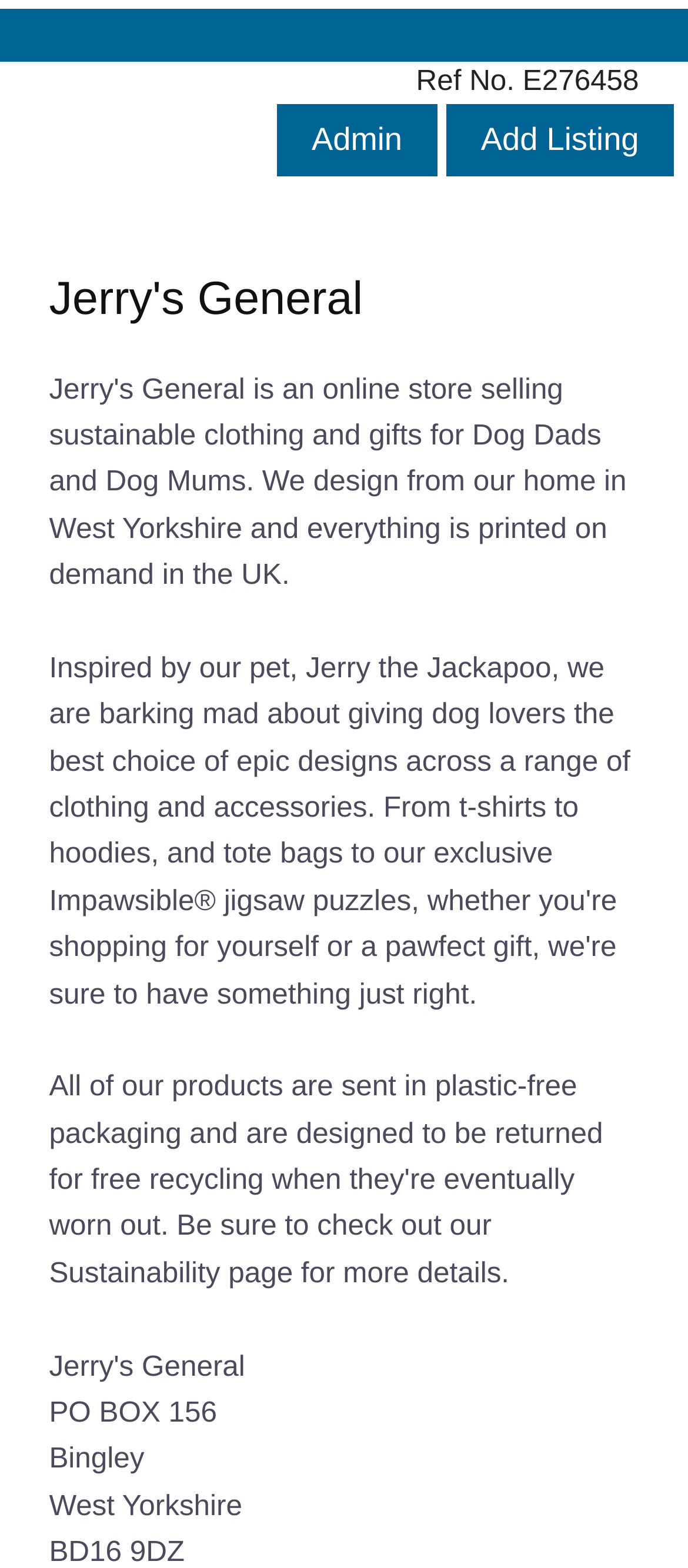Can you find the bounding box coordinates for the UI element given this description: "Add Listing"? Provide the coordinates as four float numbers between 0 and 1: [left, top, right, bottom].

[0.648, 0.067, 0.98, 0.113]